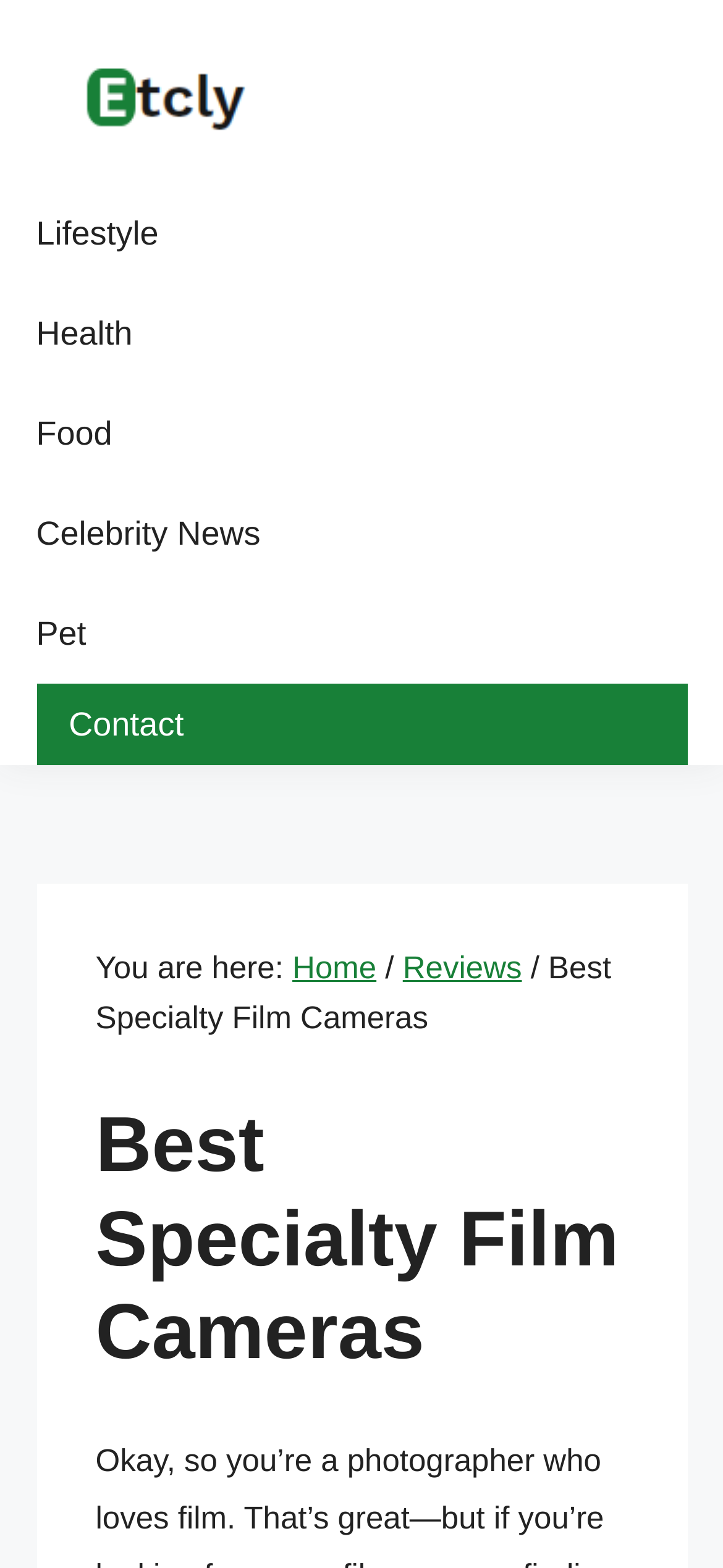What is the text above the breadcrumb separator?
Using the visual information from the image, give a one-word or short-phrase answer.

You are here: